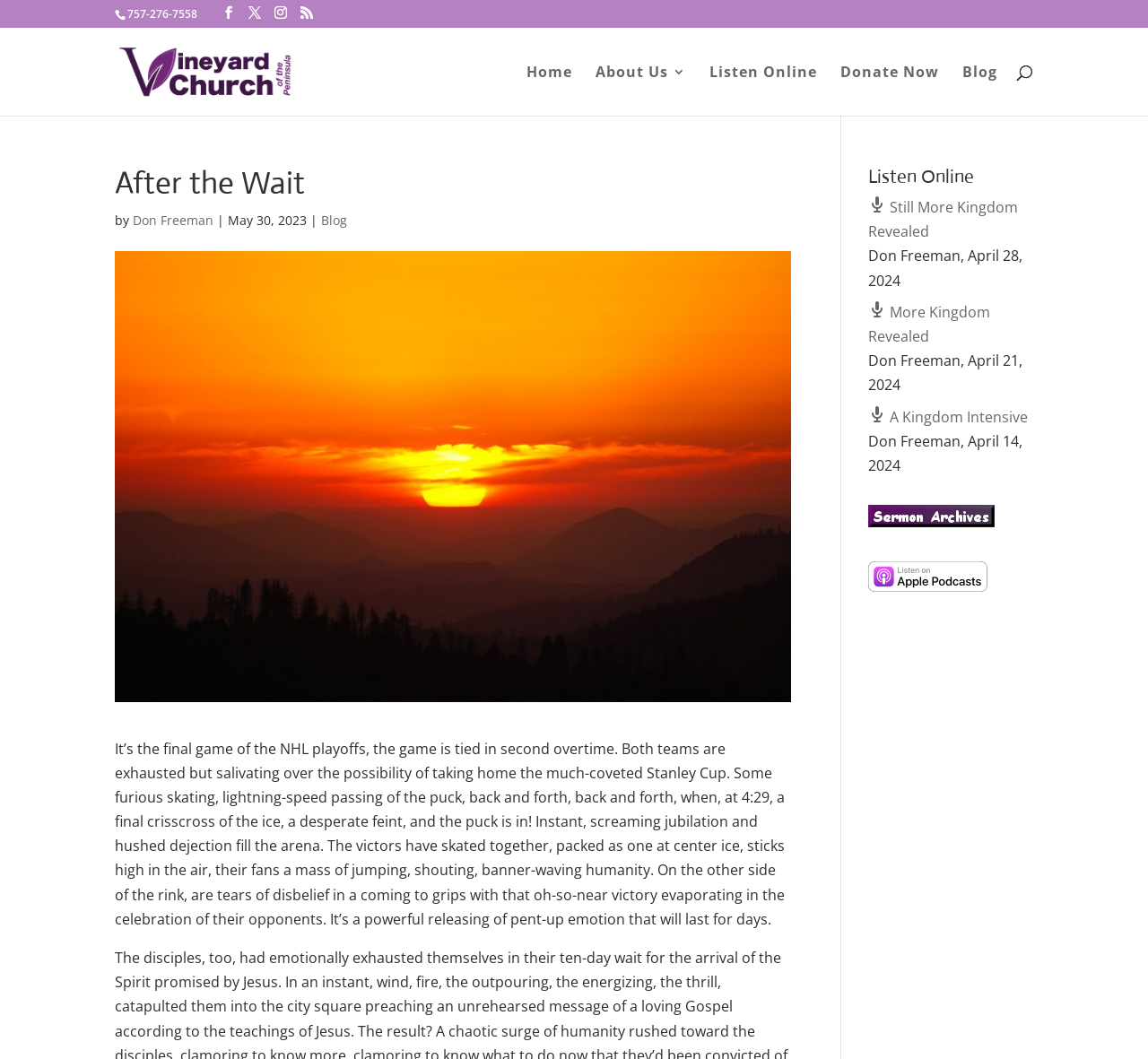Please identify the bounding box coordinates of the area that needs to be clicked to follow this instruction: "Visit the home page".

[0.459, 0.062, 0.498, 0.109]